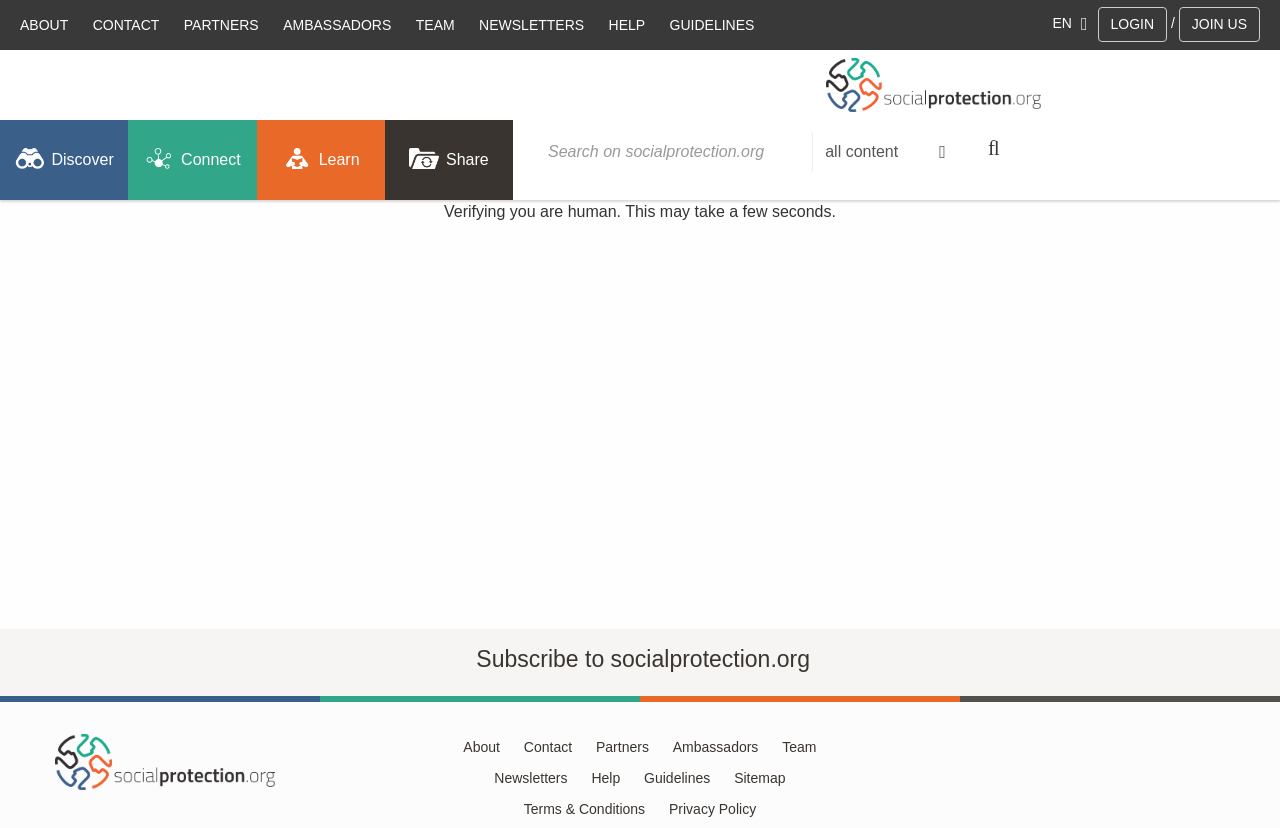Determine the bounding box coordinates of the section to be clicked to follow the instruction: "Search for something". The coordinates should be given as four float numbers between 0 and 1, formatted as [left, top, right, bottom].

None